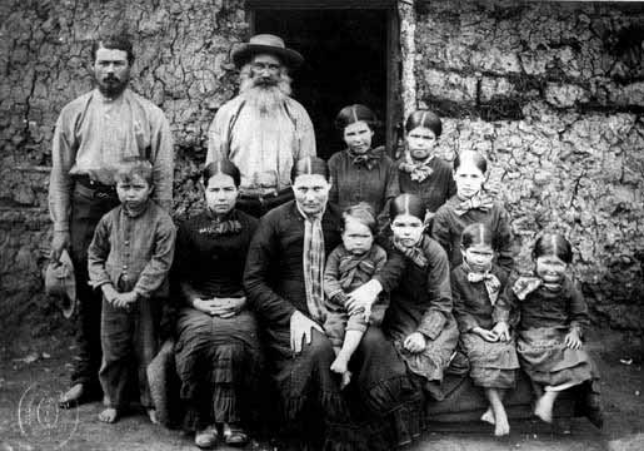What is the woman in the middle row doing?
Please provide a detailed and thorough answer to the question.

According to the caption, the woman in the middle row is sitting with a child on her lap, exuding a sense of maternal protection, which implies that she is holding the child.